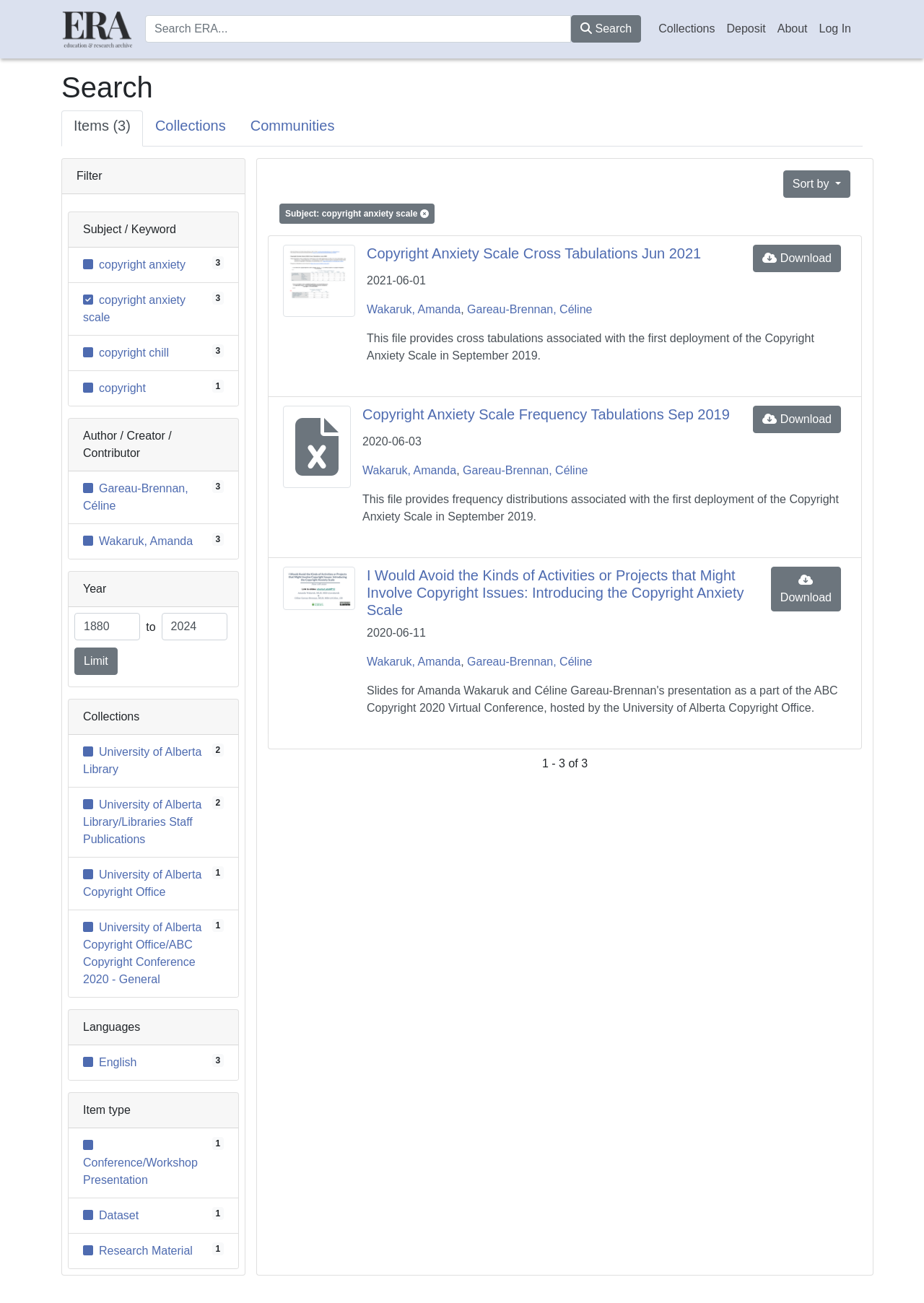Extract the bounding box for the UI element that matches this description: "2University of Alberta Library".

[0.09, 0.572, 0.218, 0.595]